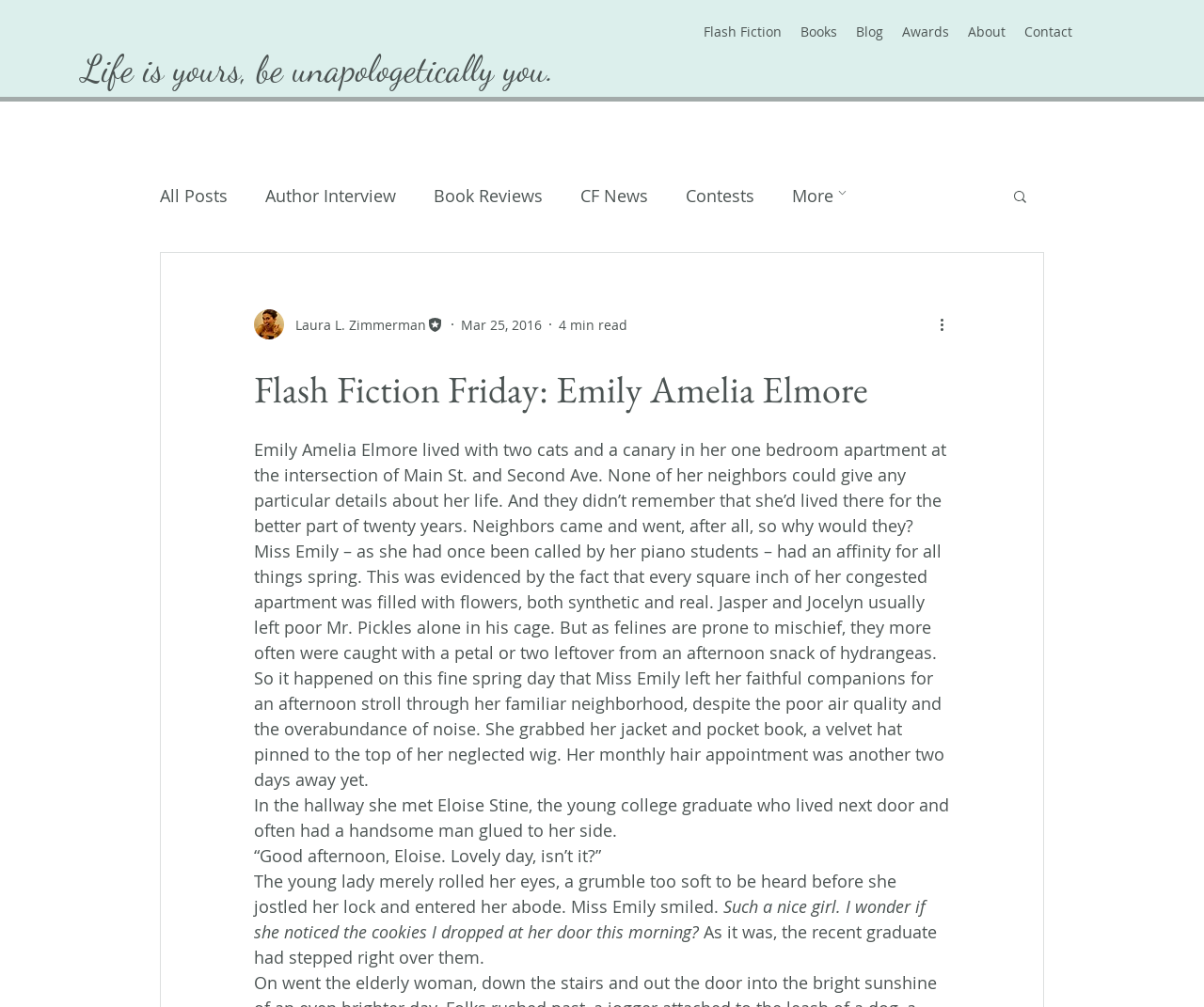Please determine the bounding box coordinates of the clickable area required to carry out the following instruction: "View all posts". The coordinates must be four float numbers between 0 and 1, represented as [left, top, right, bottom].

[0.133, 0.183, 0.189, 0.205]